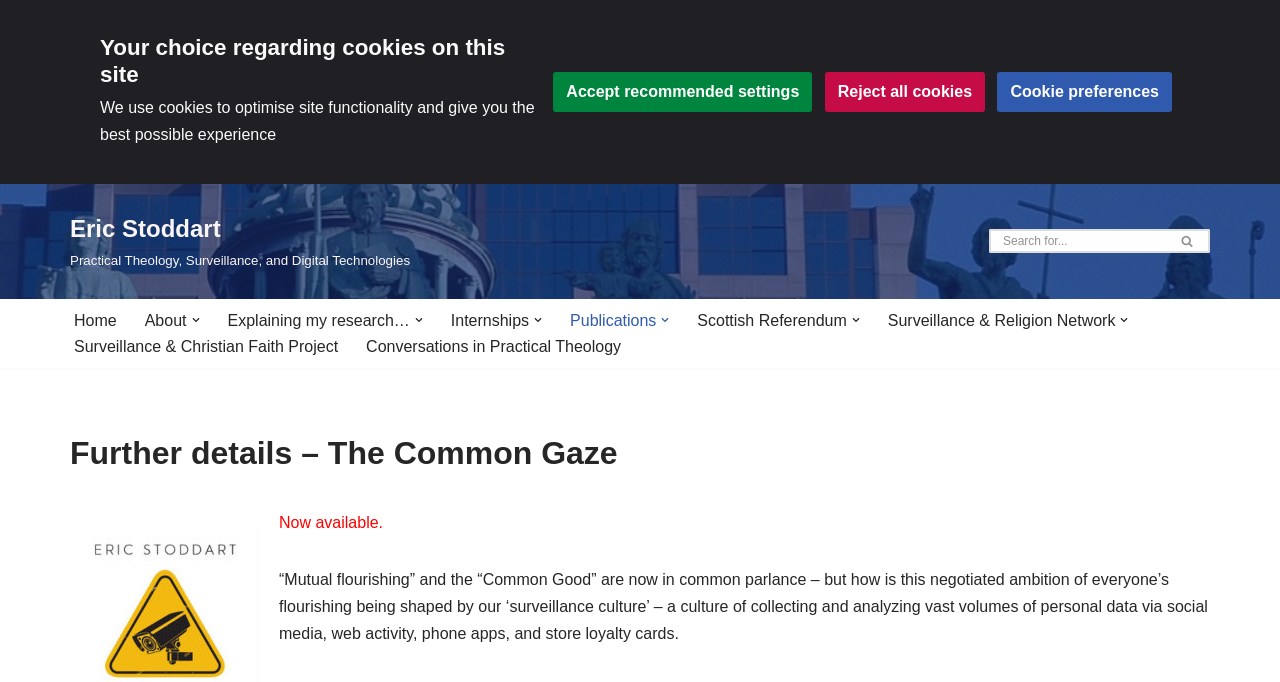Find and indicate the bounding box coordinates of the region you should select to follow the given instruction: "Skip to content".

[0.0, 0.316, 0.023, 0.345]